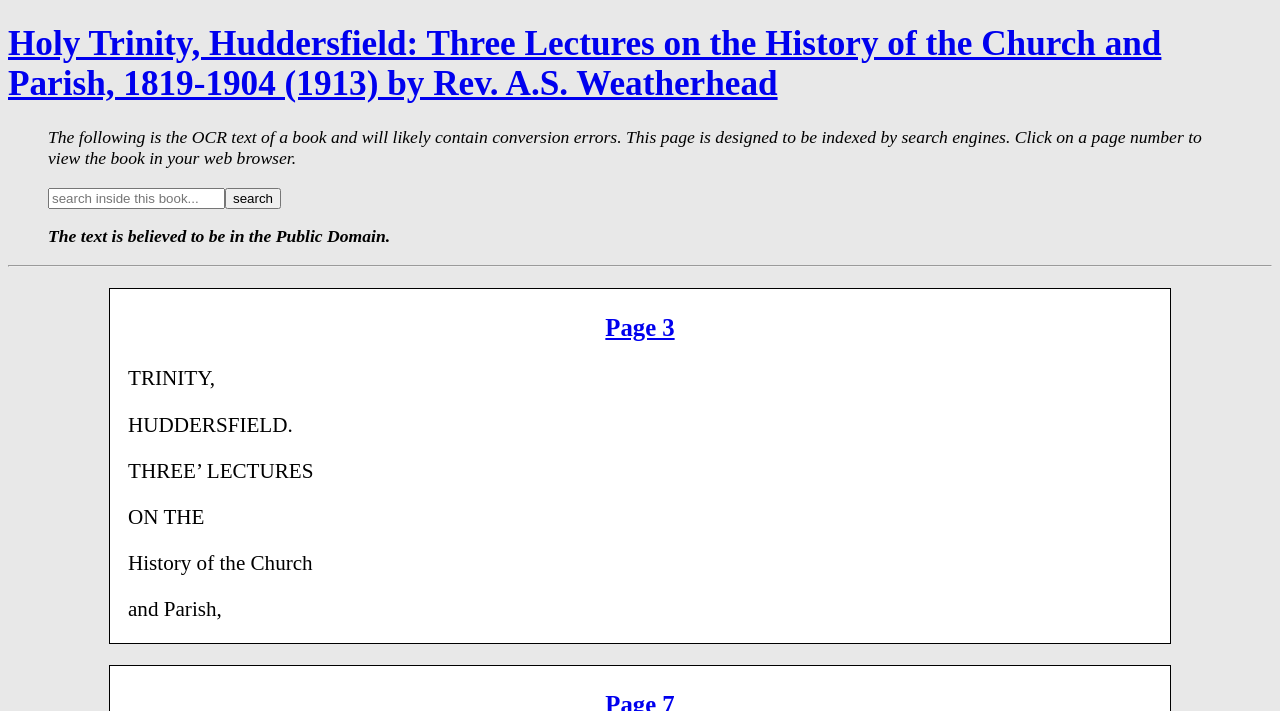Please identify the primary heading of the webpage and give its text content.

Holy Trinity, Huddersfield: Three Lectures on the History of the Church and Parish, 1819-1904 (1913) by Rev. A.S. Weatherhead